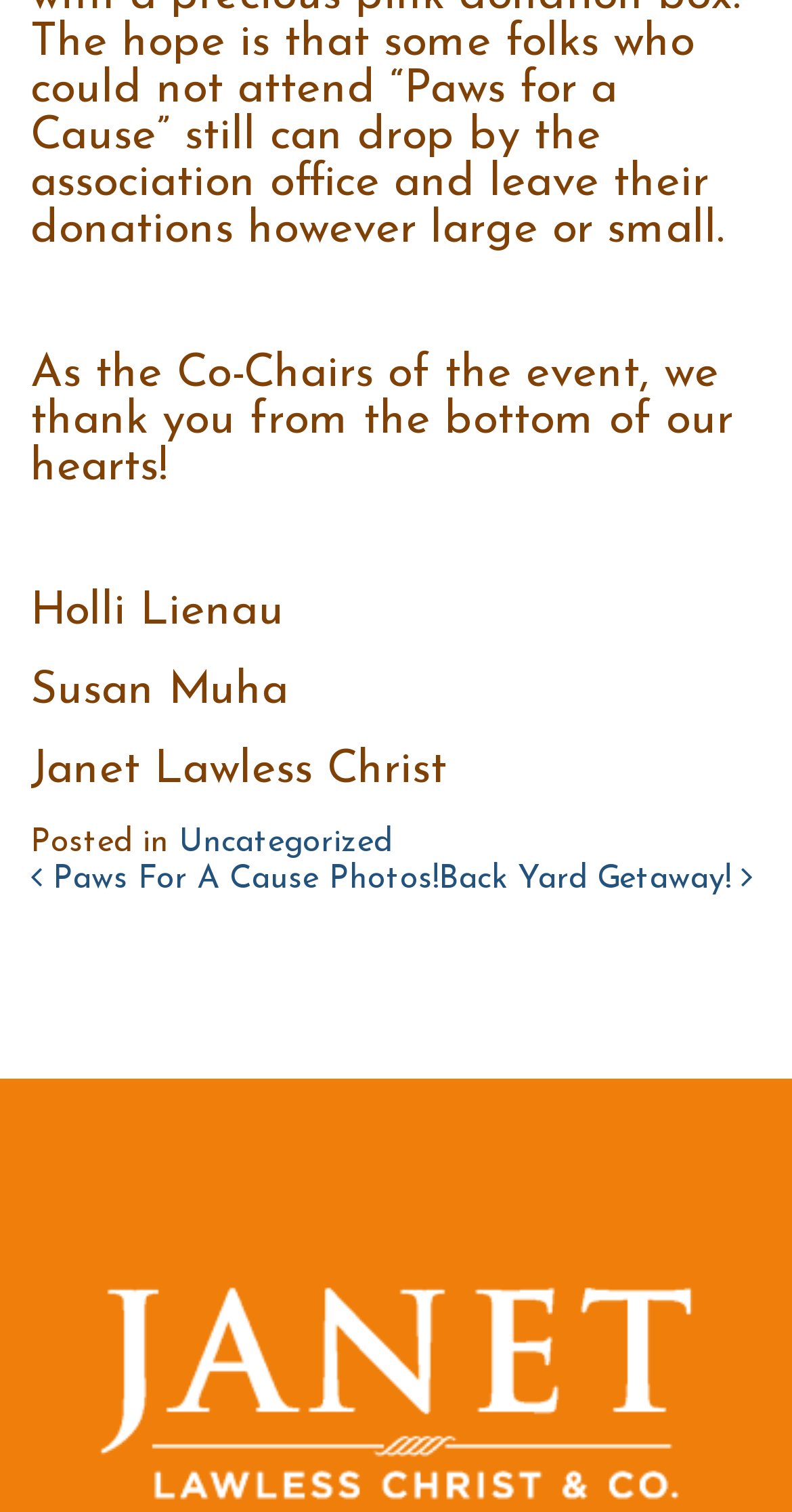What is the symbol preceding 'Paws For A Cause Photos!'?
Look at the screenshot and give a one-word or phrase answer.

